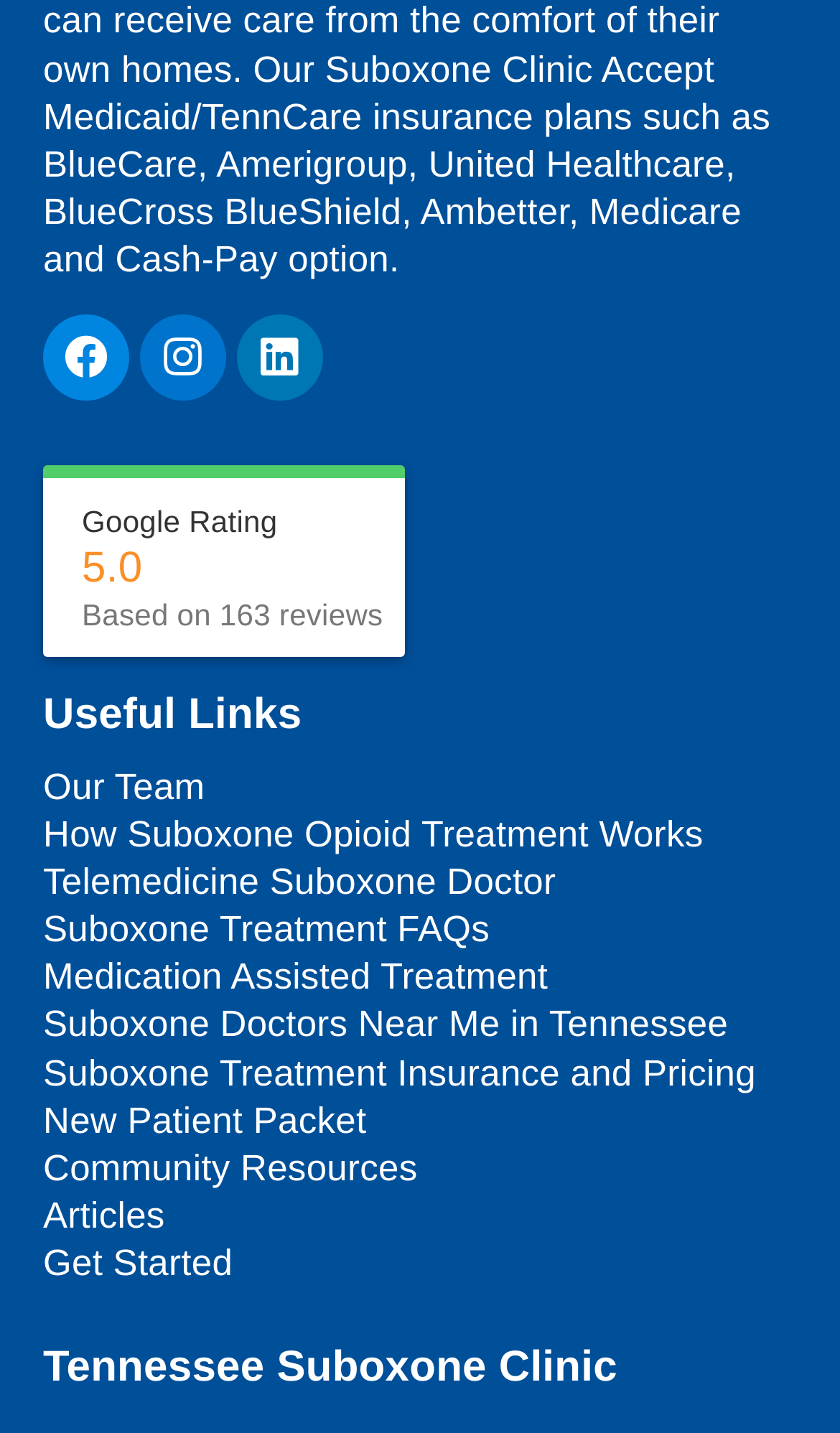Find the bounding box coordinates of the element to click in order to complete this instruction: "Follow the link to learn more about prognostications". The bounding box coordinates must be four float numbers between 0 and 1, denoted as [left, top, right, bottom].

None